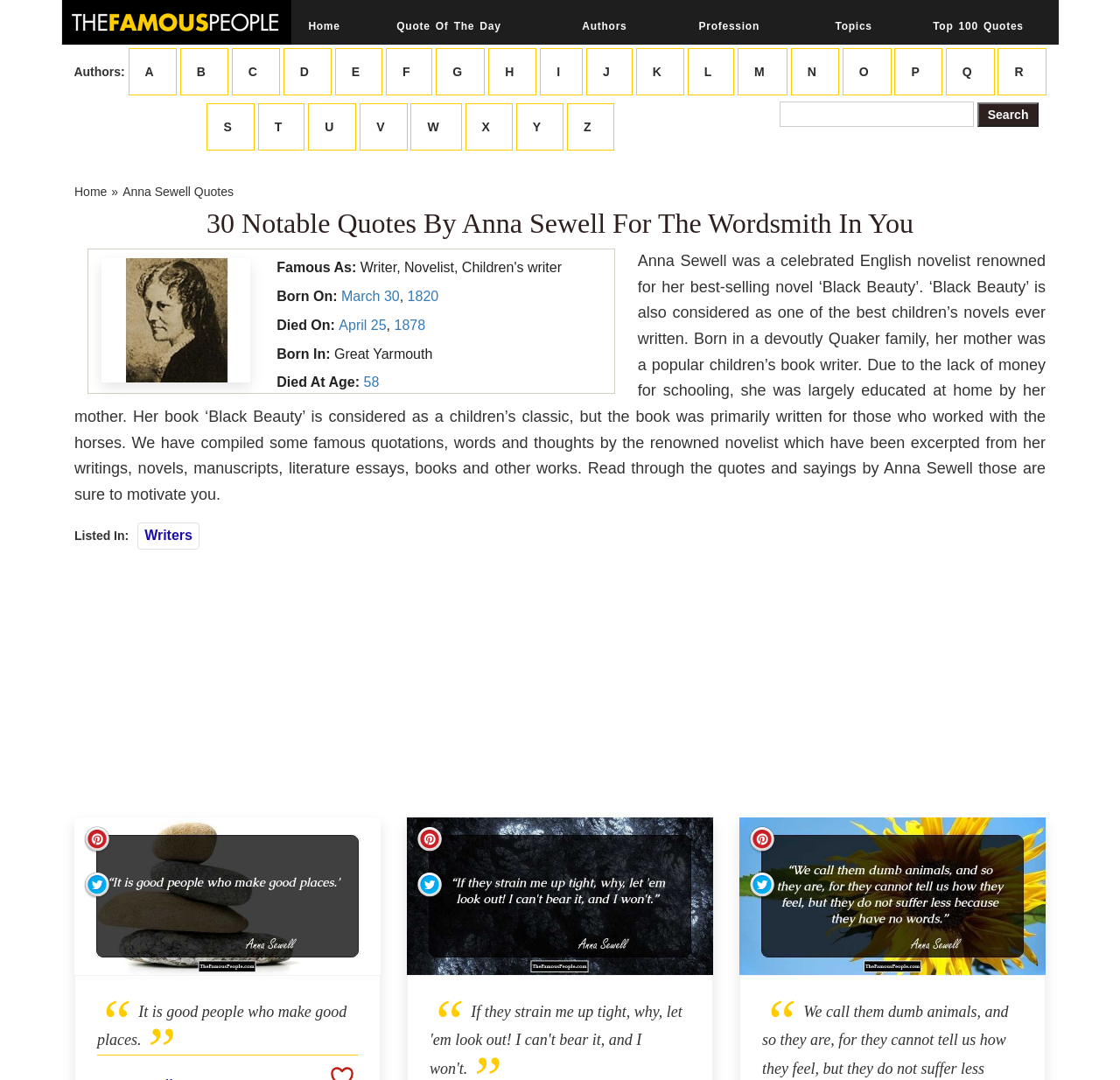Look at the image and write a detailed answer to the question: 
How old was Anna Sewell when she died?

I obtained the answer by looking at the webpage's content, specifically the text 'Died At Age: 58' which clearly states Anna Sewell's age at the time of her death.